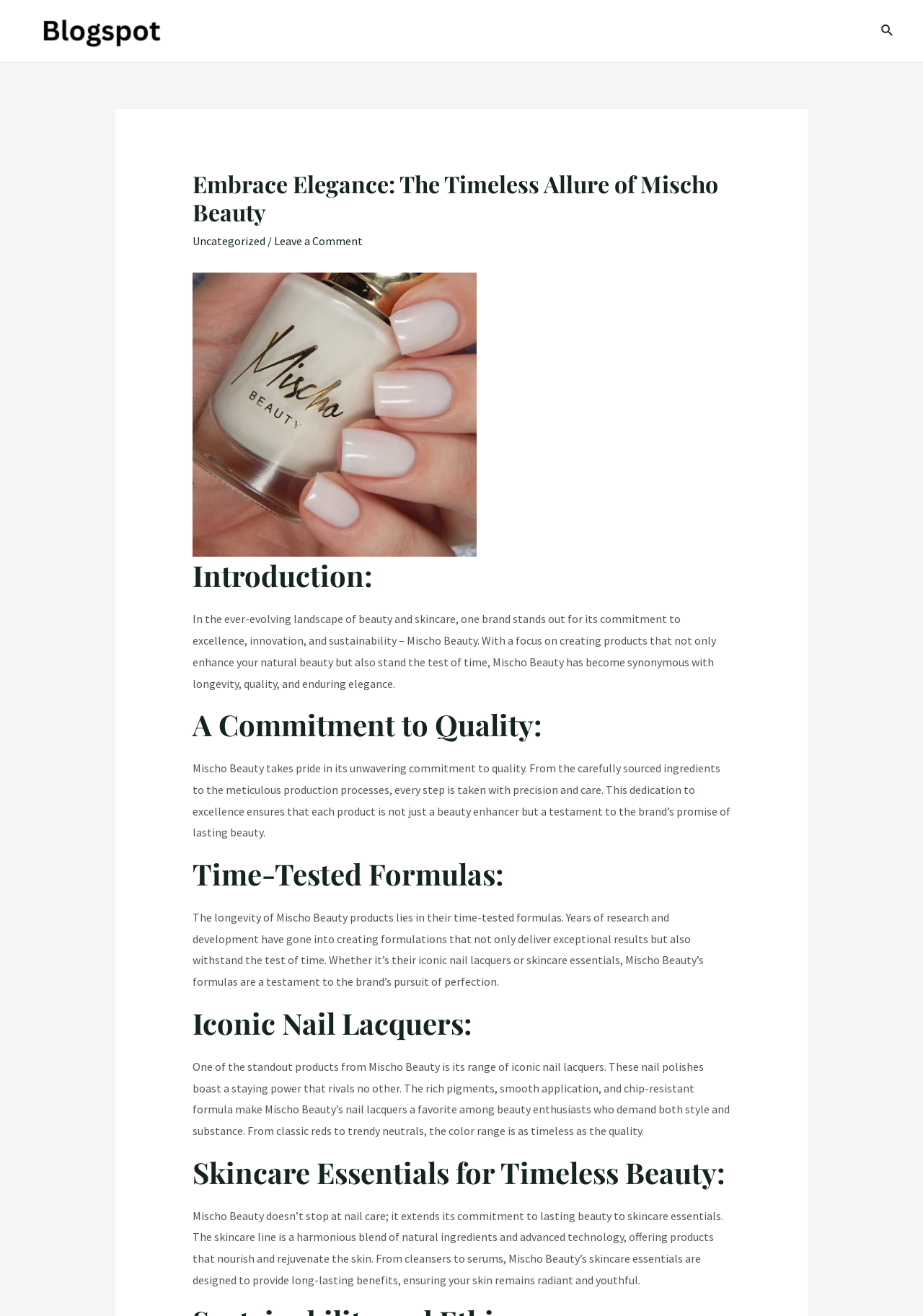Given the description "Leave a Comment", provide the bounding box coordinates of the corresponding UI element.

[0.297, 0.178, 0.393, 0.189]